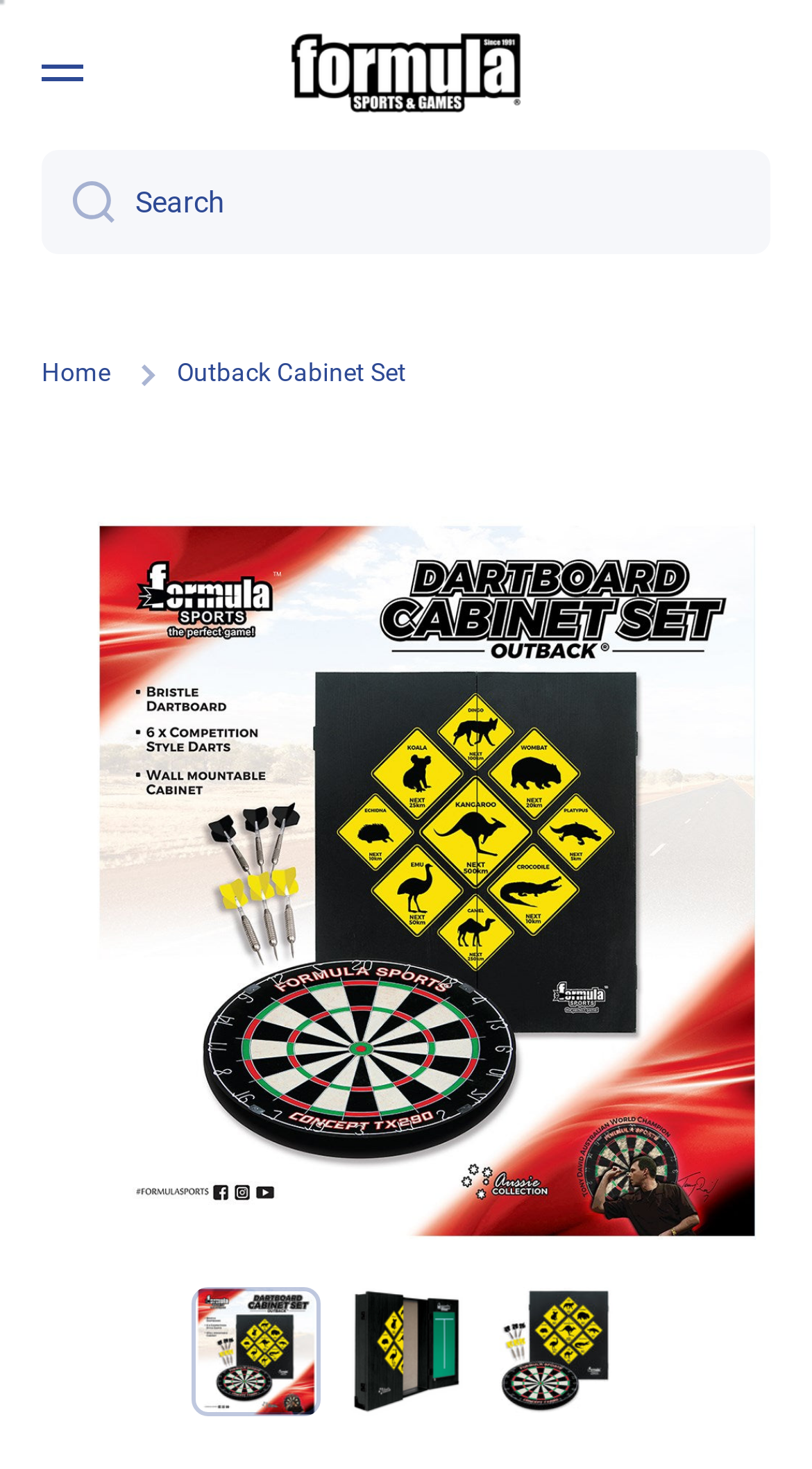With reference to the image, please provide a detailed answer to the following question: How many images are available in the gallery view?

The number of images available in the gallery view can be determined by counting the number of 'Load image' buttons. There are three buttons with the text 'Load image 1 in gallery view', 'Load image 2 in gallery view', and 'Load image 3 in gallery view', indicating that there are three images available in the gallery view.